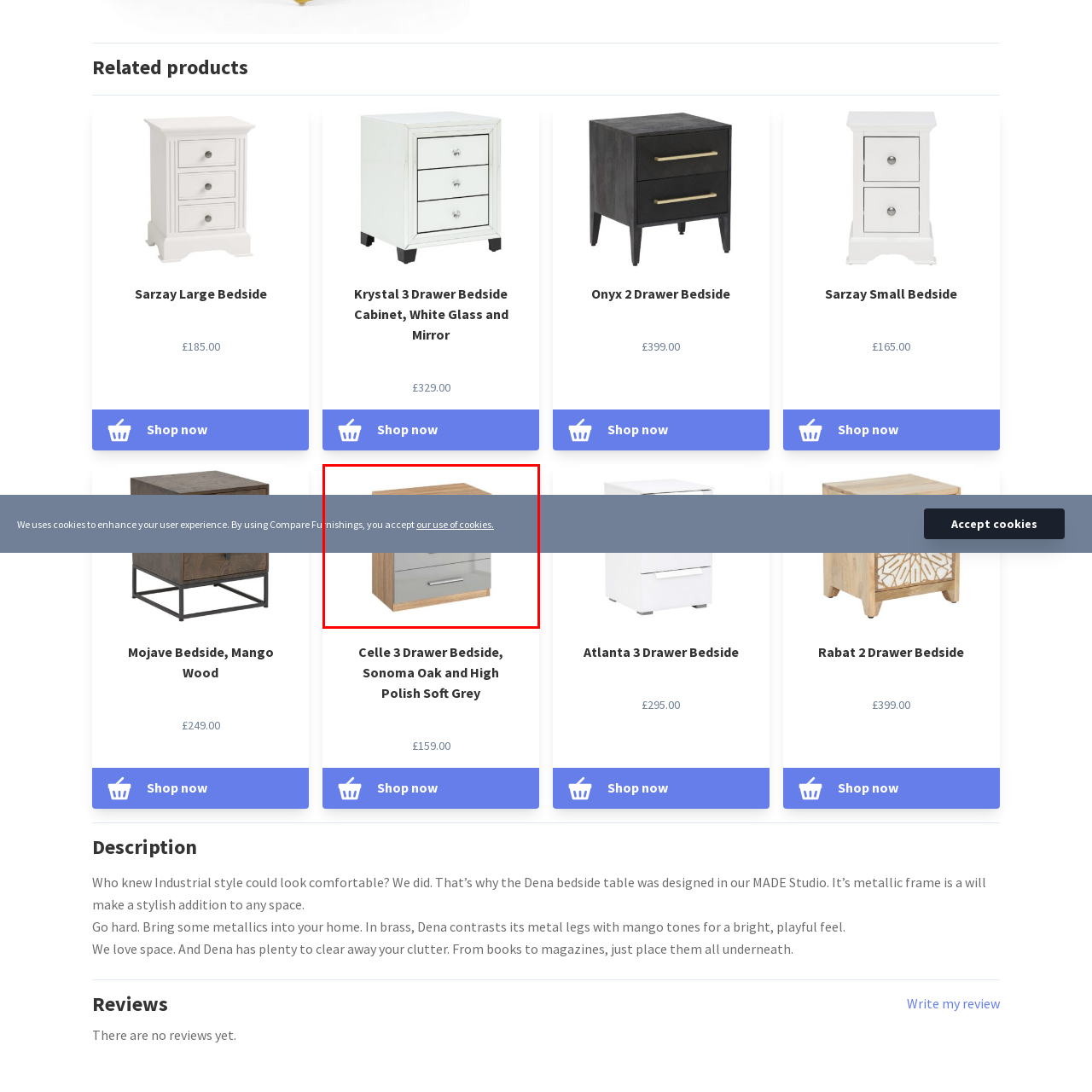Provide a thorough description of the scene depicted within the red bounding box.

The image features the Celle 3 Drawer Bedside, showcasing a sleek and modern design. It features a combination of Sonoma Oak and high-polish soft grey finishes, creating a stylish and contemporary aesthetic ideal for any bedroom. The bedside table includes three drawers for ample storage, perfect for keeping your essentials close at hand while maintaining a clutter-free space. This piece, priced at £159.00, highlights both functionality and modern elegance, making it a great addition to any home decor.